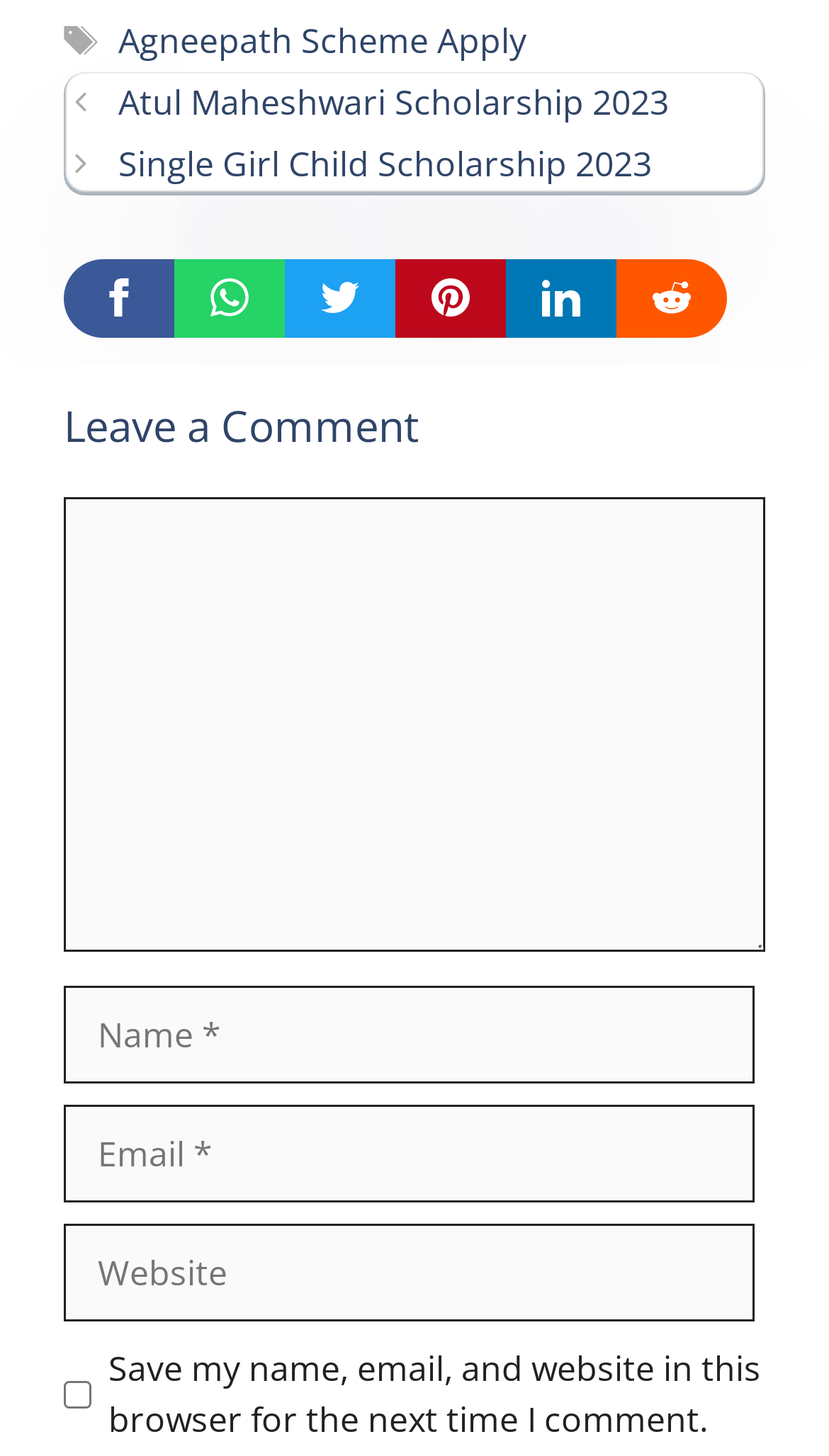Please specify the bounding box coordinates of the clickable region necessary for completing the following instruction: "Leave a comment". The coordinates must consist of four float numbers between 0 and 1, i.e., [left, top, right, bottom].

[0.077, 0.342, 0.923, 0.654]